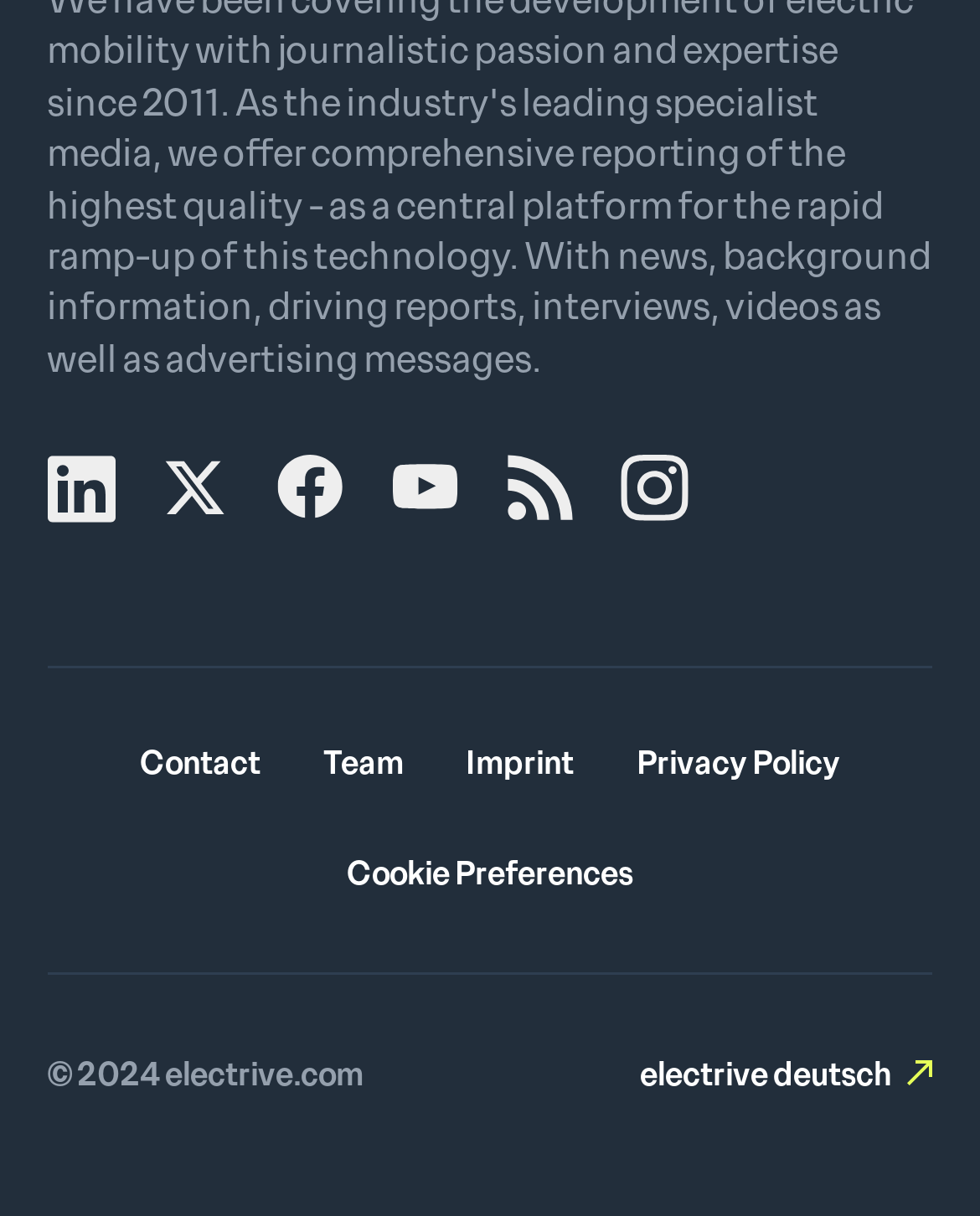Give a one-word or phrase response to the following question: How many social media links are there?

6